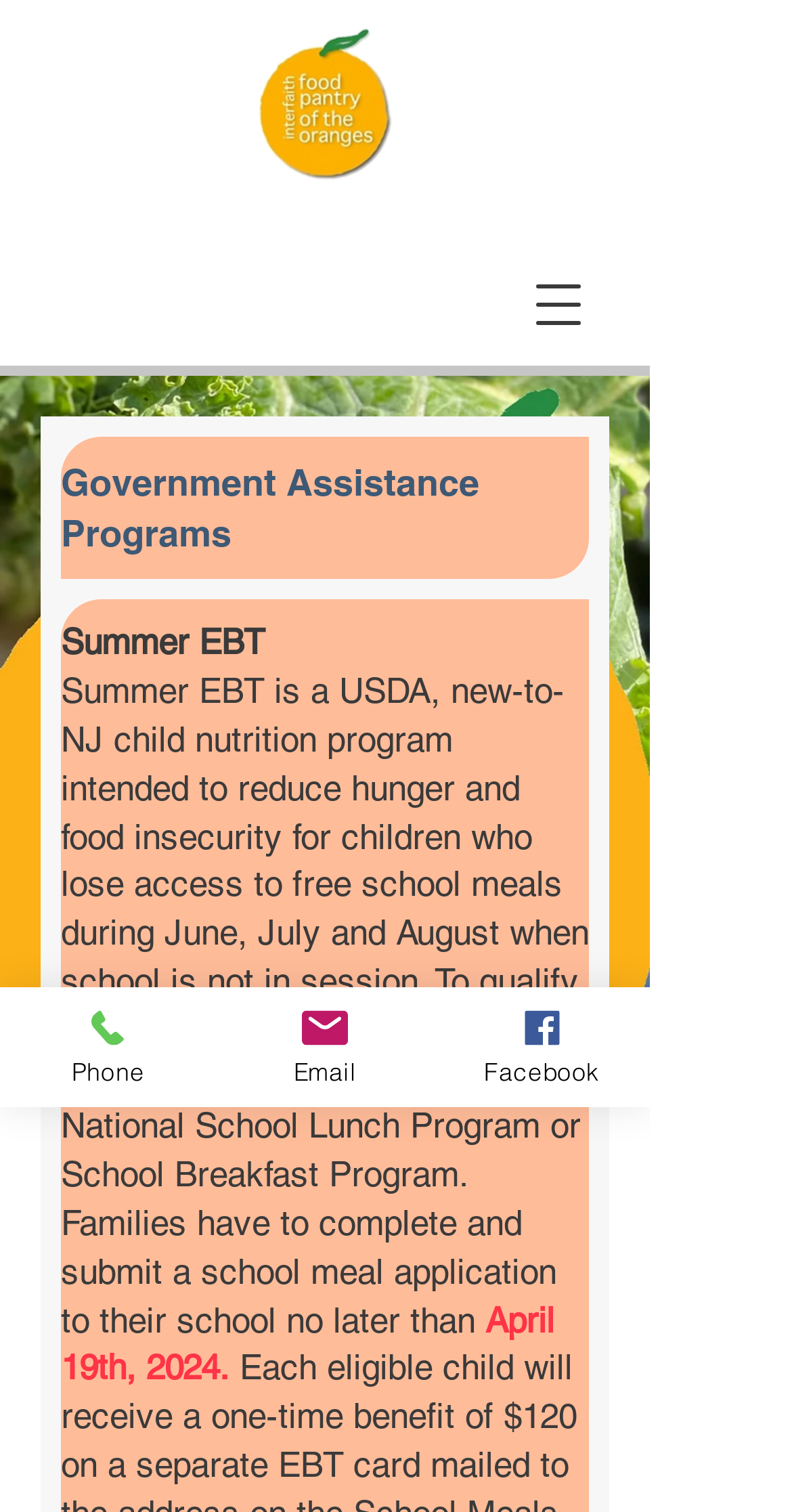Answer the question using only one word or a concise phrase: What is the purpose of Summer EBT?

Reduce hunger and food insecurity